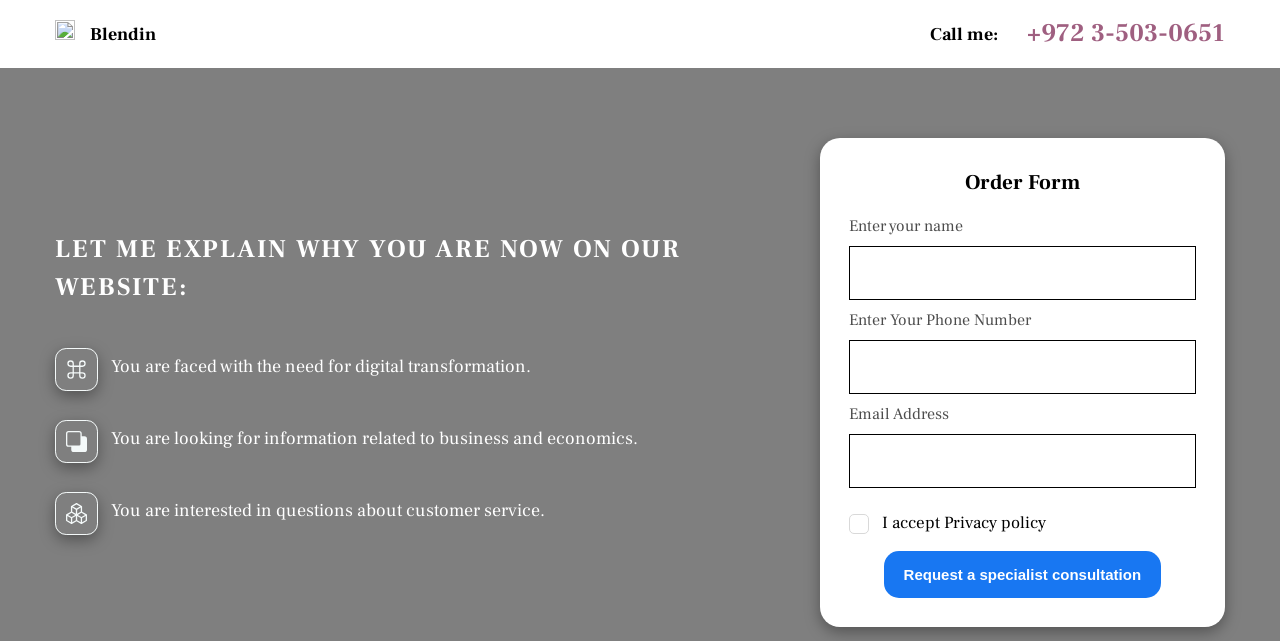Pinpoint the bounding box coordinates of the element you need to click to execute the following instruction: "Read the privacy policy". The bounding box should be represented by four float numbers between 0 and 1, in the format [left, top, right, bottom].

[0.737, 0.798, 0.817, 0.833]